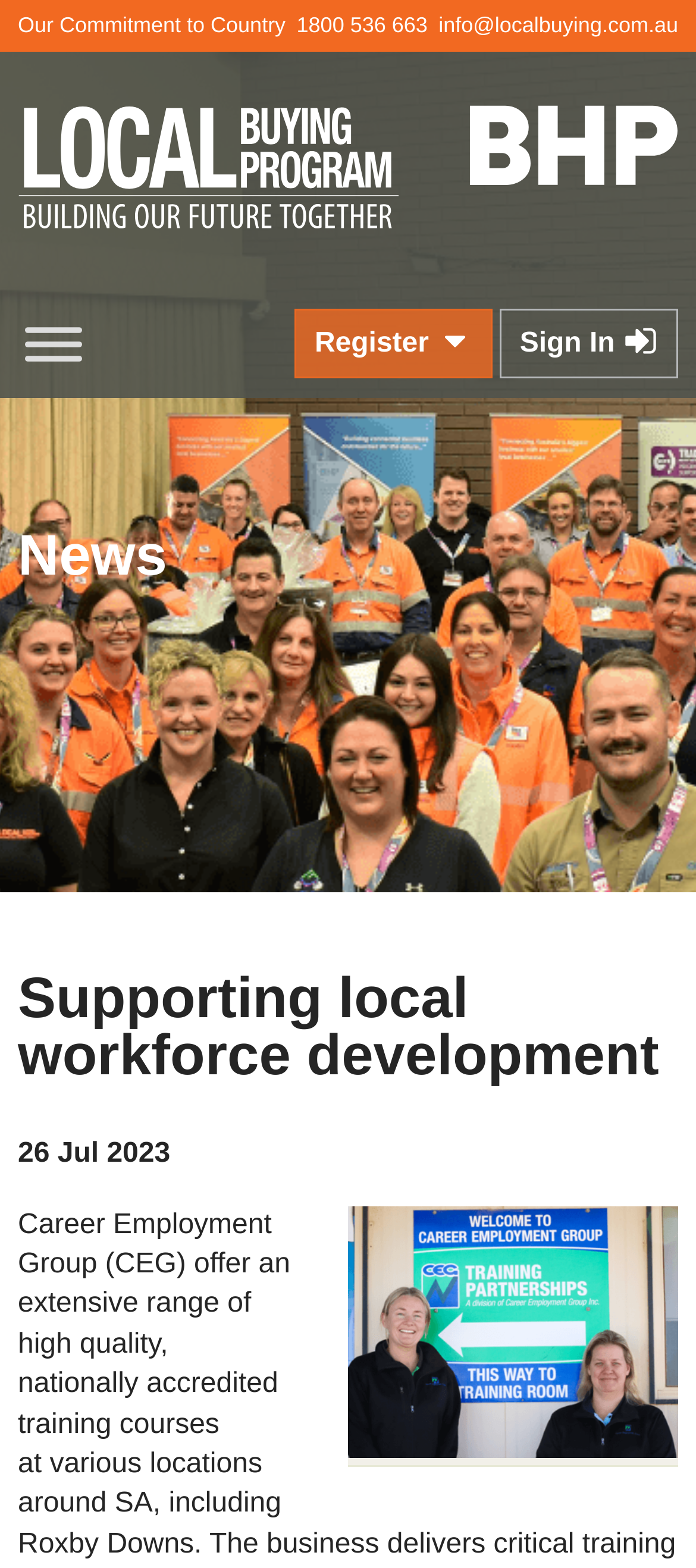What is the date of the latest news article?
Please provide a single word or phrase as the answer based on the screenshot.

26 Jul 2023